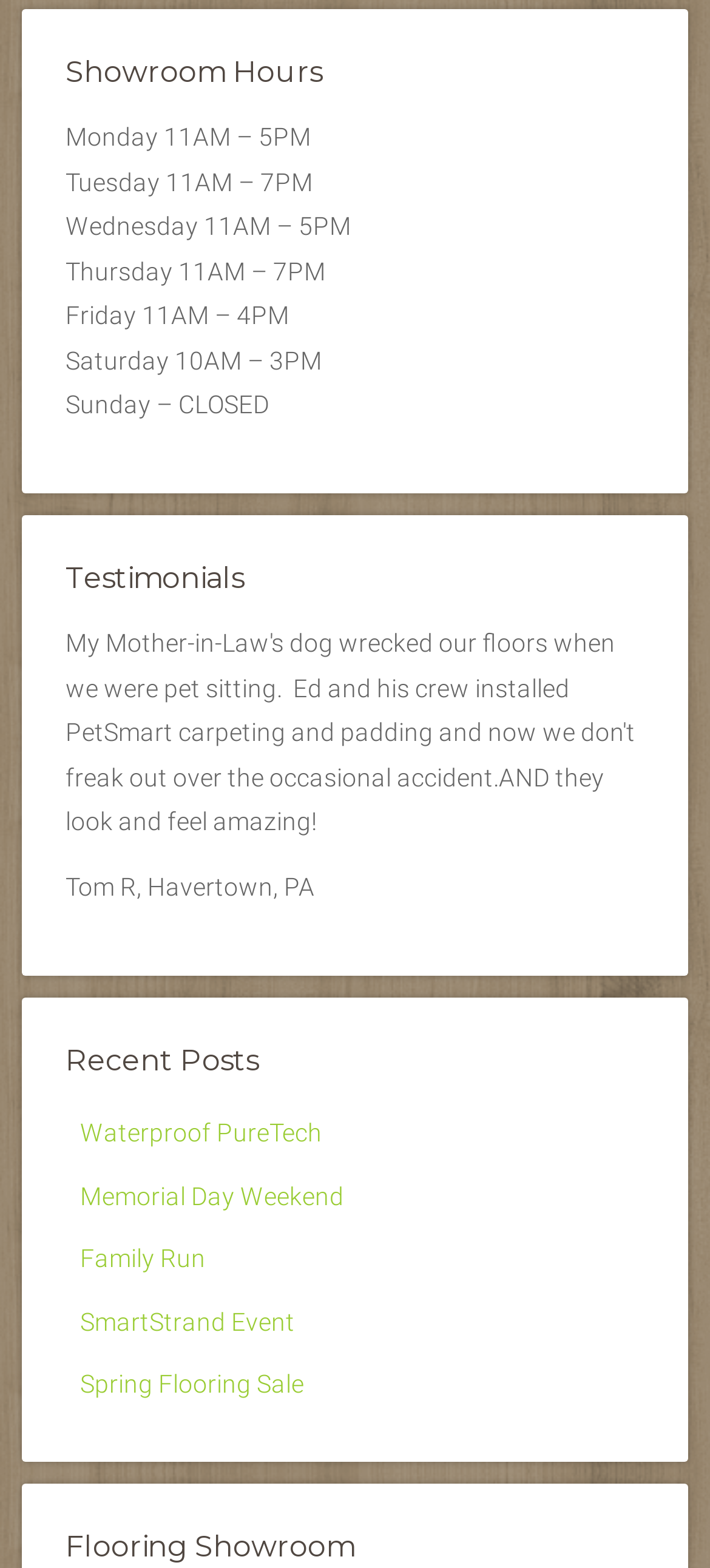Based on the element description "Memorial Day Weekend", predict the bounding box coordinates of the UI element.

[0.113, 0.753, 0.485, 0.772]